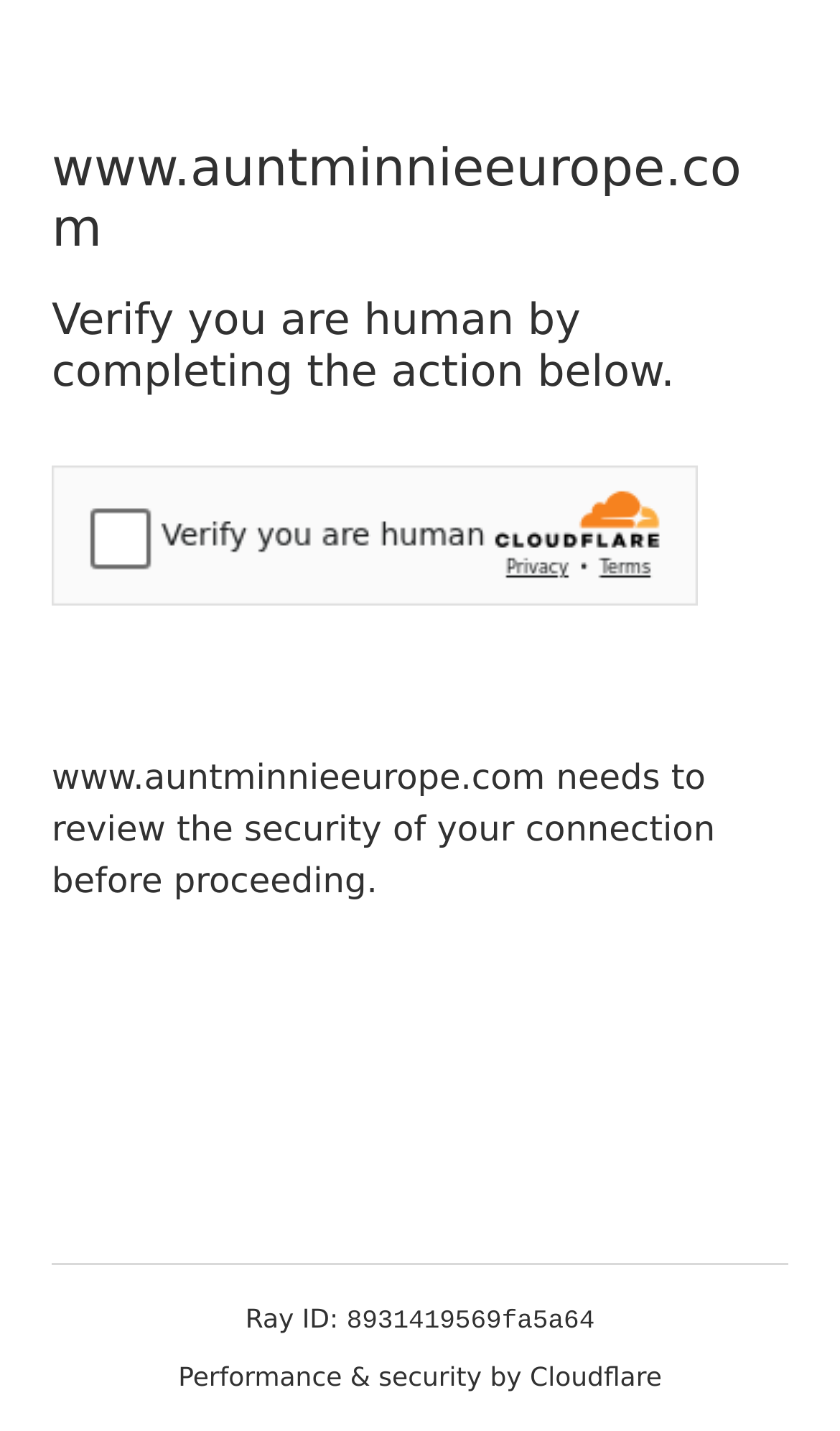What is providing performance and security?
We need a detailed and exhaustive answer to the question. Please elaborate.

Cloudflare is providing performance and security to the website, as indicated by the text 'Performance & security by Cloudflare' at the bottom of the webpage.